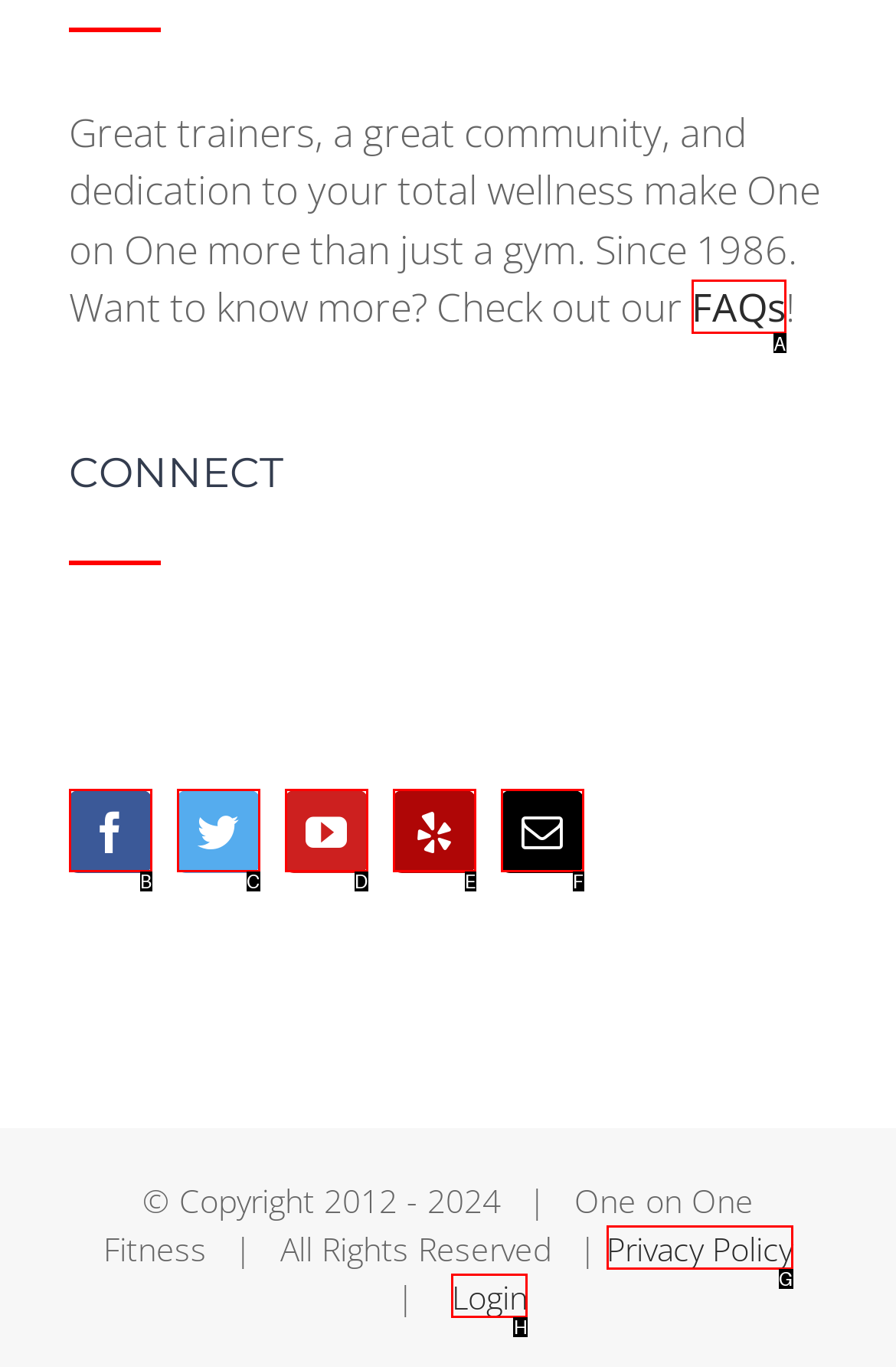Specify the letter of the UI element that should be clicked to achieve the following: Check out FAQs
Provide the corresponding letter from the choices given.

A